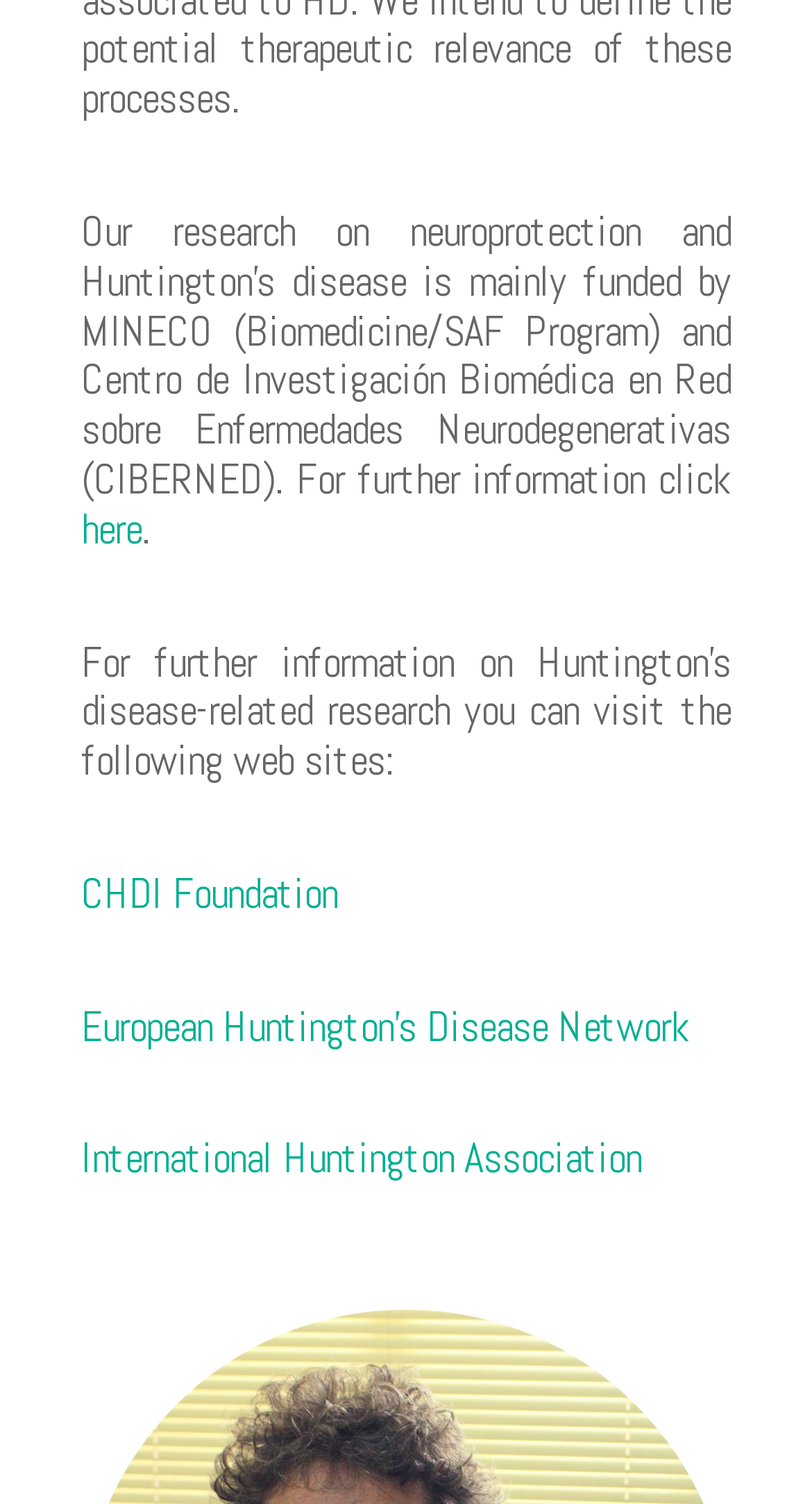Given the description European Huntington’s Disease Network, predict the bounding box coordinates of the UI element. Ensure the coordinates are in the format (top-left x, top-left y, bottom-right x, bottom-right y) and all values are between 0 and 1.

[0.1, 0.664, 0.849, 0.7]